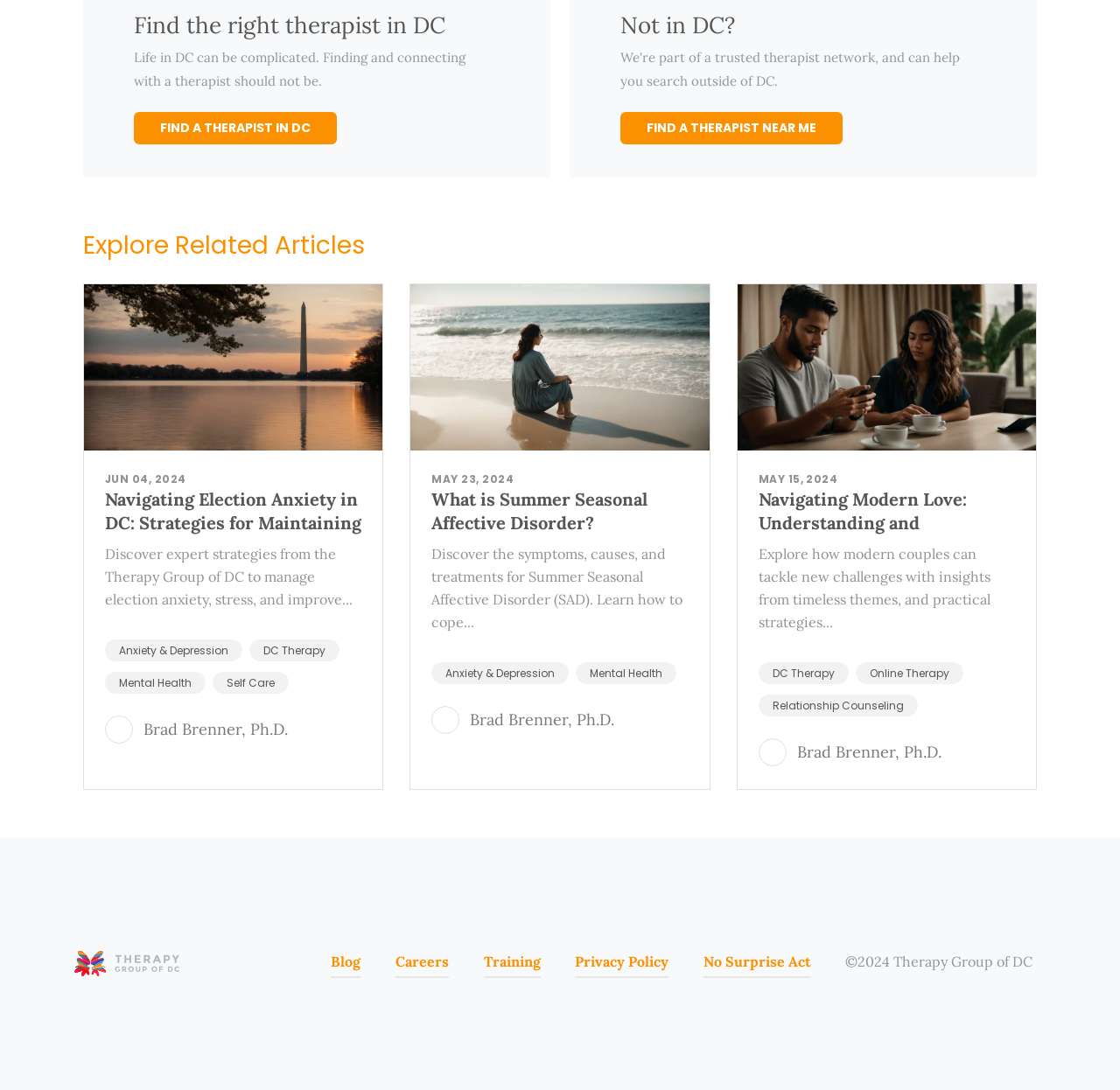Find the bounding box coordinates of the area that needs to be clicked in order to achieve the following instruction: "Find a therapist near me". The coordinates should be specified as four float numbers between 0 and 1, i.e., [left, top, right, bottom].

[0.554, 0.103, 0.752, 0.133]